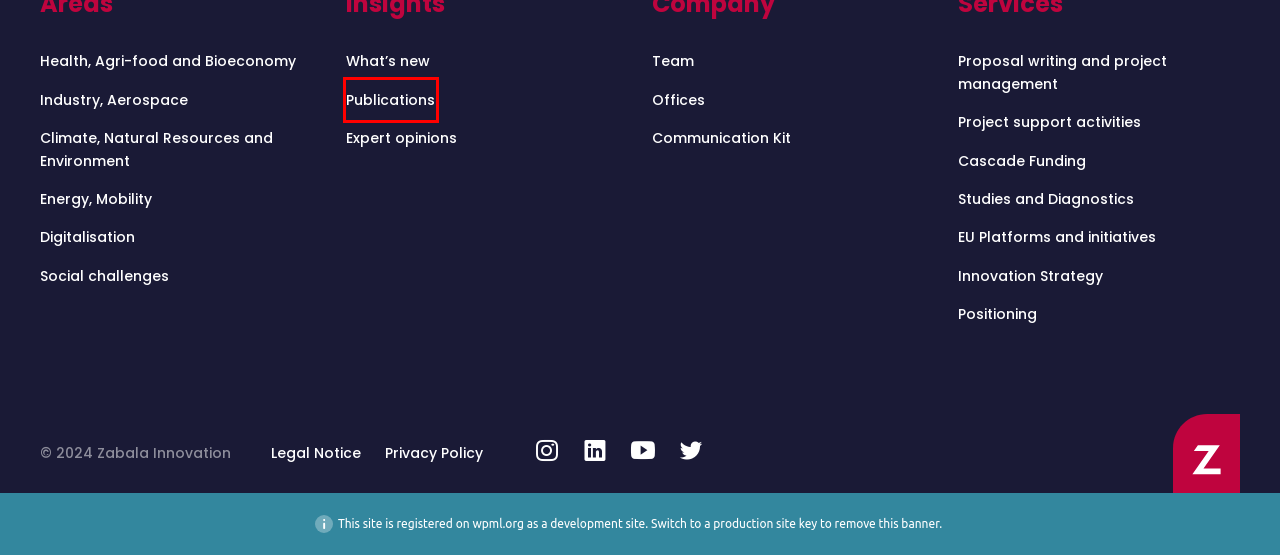You are given a screenshot of a webpage with a red rectangle bounding box around a UI element. Select the webpage description that best matches the new webpage after clicking the element in the bounding box. Here are the candidates:
A. Publications and downloads | Zabala Innovation
B. Legal Notice | Zabala Innovation
C. WPML - The WordPress Multilingual Plugin
D. Privacy Policy | Zabala Innovation
E. Project support activities | Zabala Innovation
F. Studies and Diagnostics | Zabala Innovation
G. Review service and project proposal support - Zabala Innovation
H. How can I remove the “This Site is Registered on wpml.org as a Development Site” notice? - WPML

A